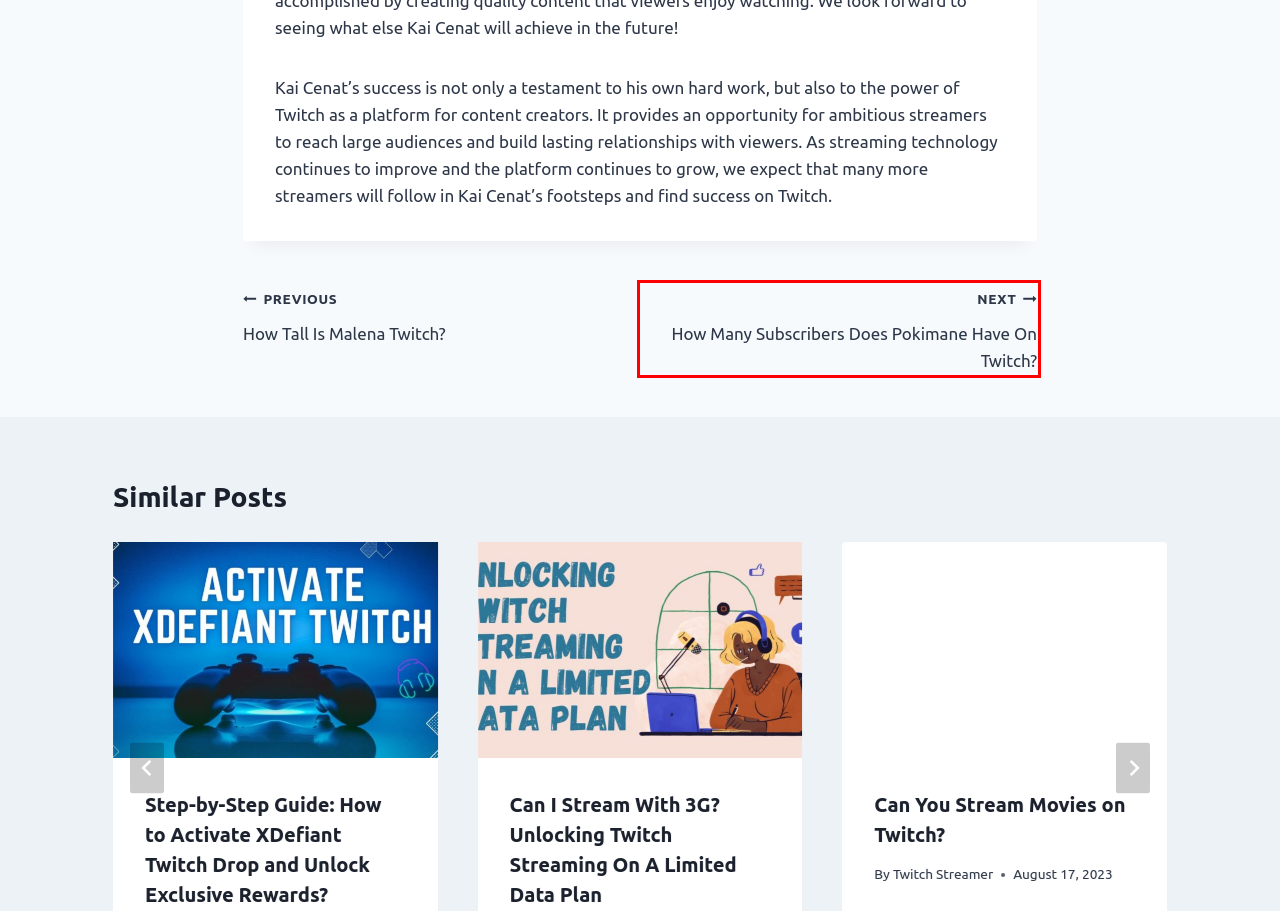Look at the screenshot of the webpage and find the element within the red bounding box. Choose the webpage description that best fits the new webpage that will appear after clicking the element. Here are the candidates:
A. How Many Subscribers Does Pokimane Have On Twitch?
B. How to Add Captions to Your Twitch Stream? The Ultimate Guide
C. How To Clear Cache On Twitch?
D. How Tall Is Malena Twitch?
E. Terms and Conditions - Presence
F. Can I Stream With 3G? Unlocking Twitch Streaming On A Limited Data Plan
G. Kadence WP | Free and Premium WordPress Themes & Plugins
H. Privacy Policy - Presence

A